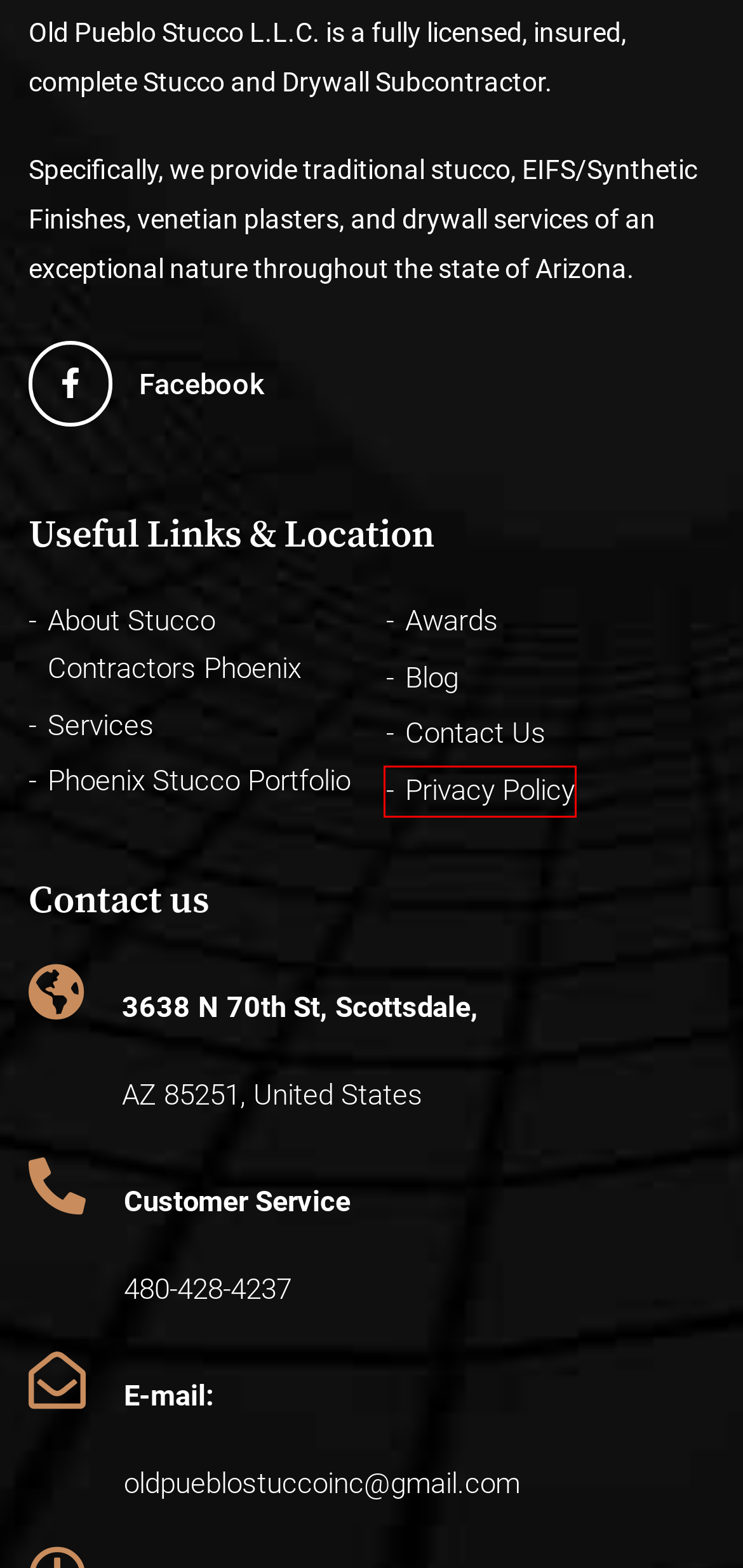Inspect the provided webpage screenshot, concentrating on the element within the red bounding box. Select the description that best represents the new webpage after you click the highlighted element. Here are the candidates:
A. EIFS Stucco | Old Pueblo Stucco Phoenix
B. Services - Old Pueblo Stucco Phx
C. #1 Rated Best Stucco Blog | Old Pueblo Stucco Phoenix
D. Expert Stucco Crack Repair Services| Old Pueblo Stucco Phoenix
E. Revamp Home Exteriors: Stucco Painting Services In Phoenix
F. Privacy Policy | Old Pueblo Stucco Phoenix
G. Mastering Parapet Wall Repair In Phoenix : Your Complete Guide
H. Awards - Old Pueblo Stucco Phx

F